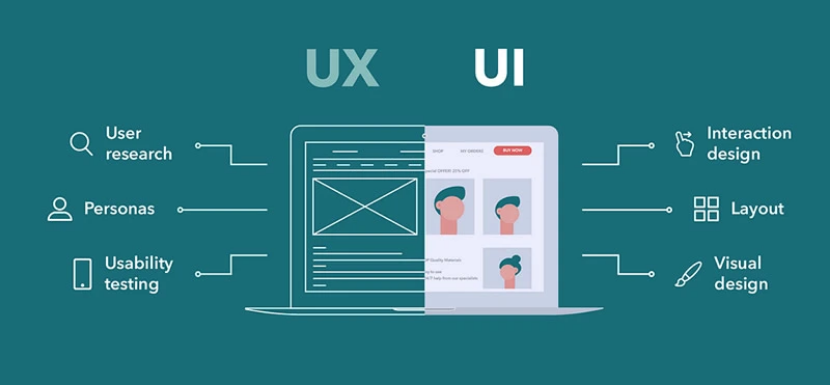What is demonstrated on the right side of the laptop?
Could you please answer the question thoroughly and with as much detail as possible?

The right side of the laptop is demonstrating the User Interface (UI) elements, which include interaction design, layout, and visual design. These elements are the aesthetic and functional aspects that engage users.